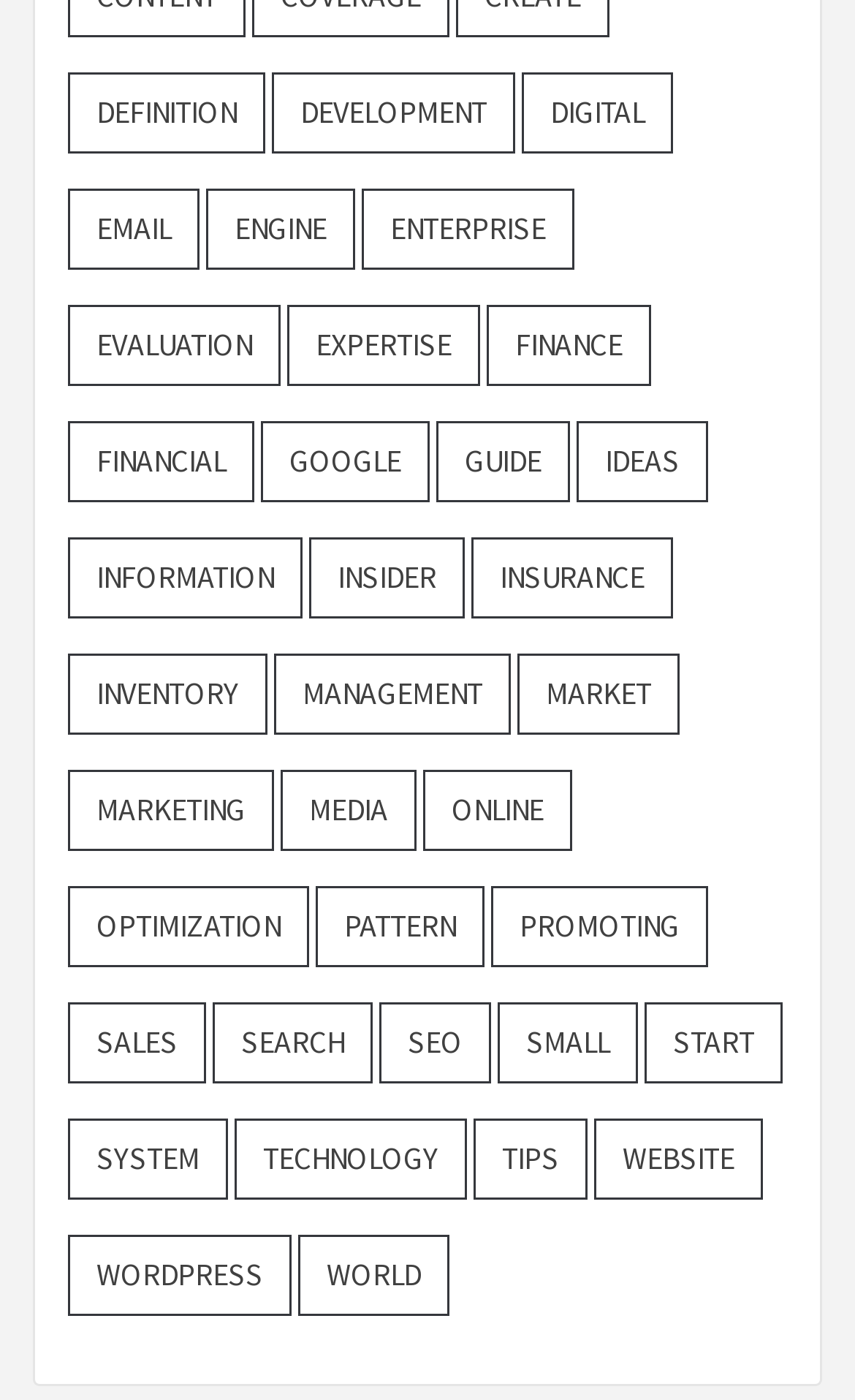What is the first category on the webpage?
Please provide a single word or phrase based on the screenshot.

Definition